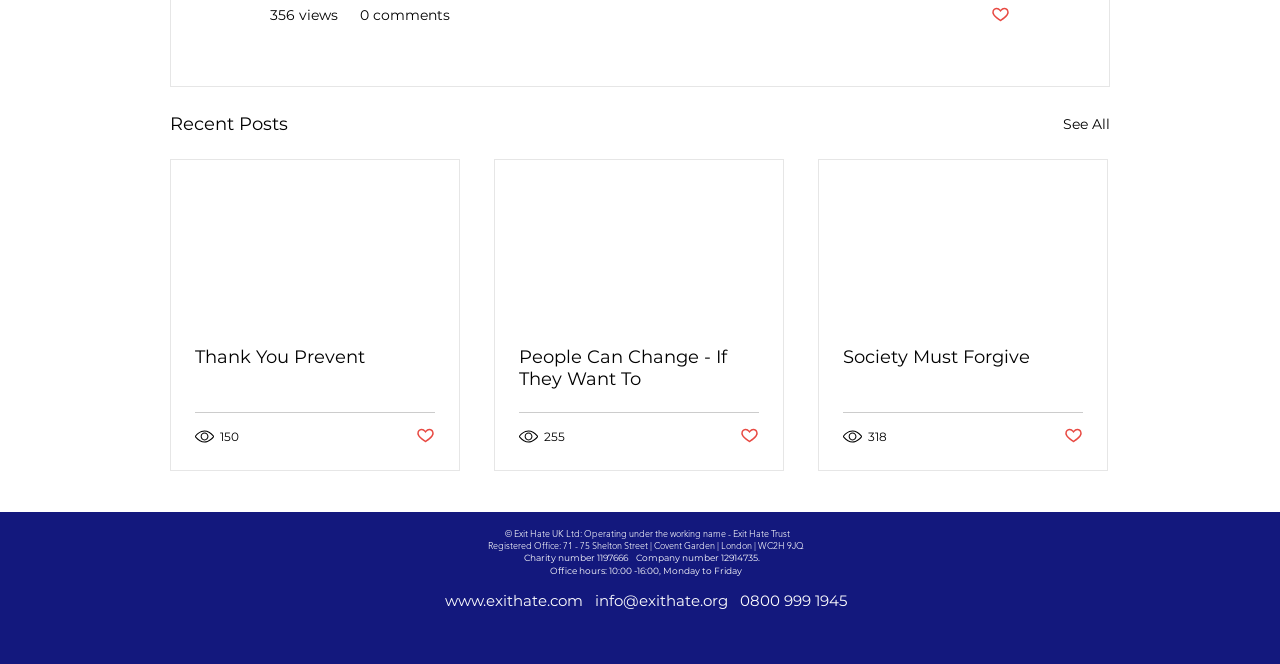Pinpoint the bounding box coordinates of the clickable area necessary to execute the following instruction: "Share on Facebook". The coordinates should be given as four float numbers between 0 and 1, namely [left, top, right, bottom].

None